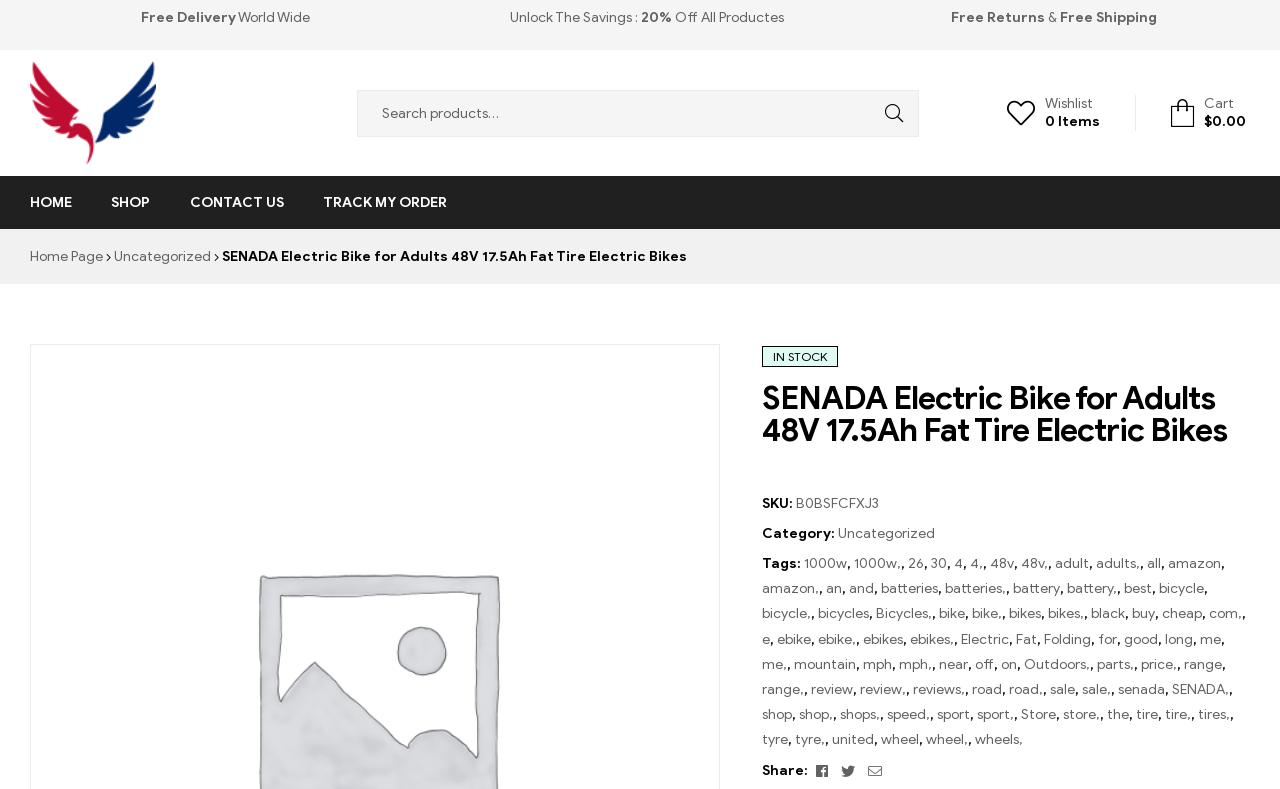How many items are in the wishlist?
Answer the question with just one word or phrase using the image.

0 Items